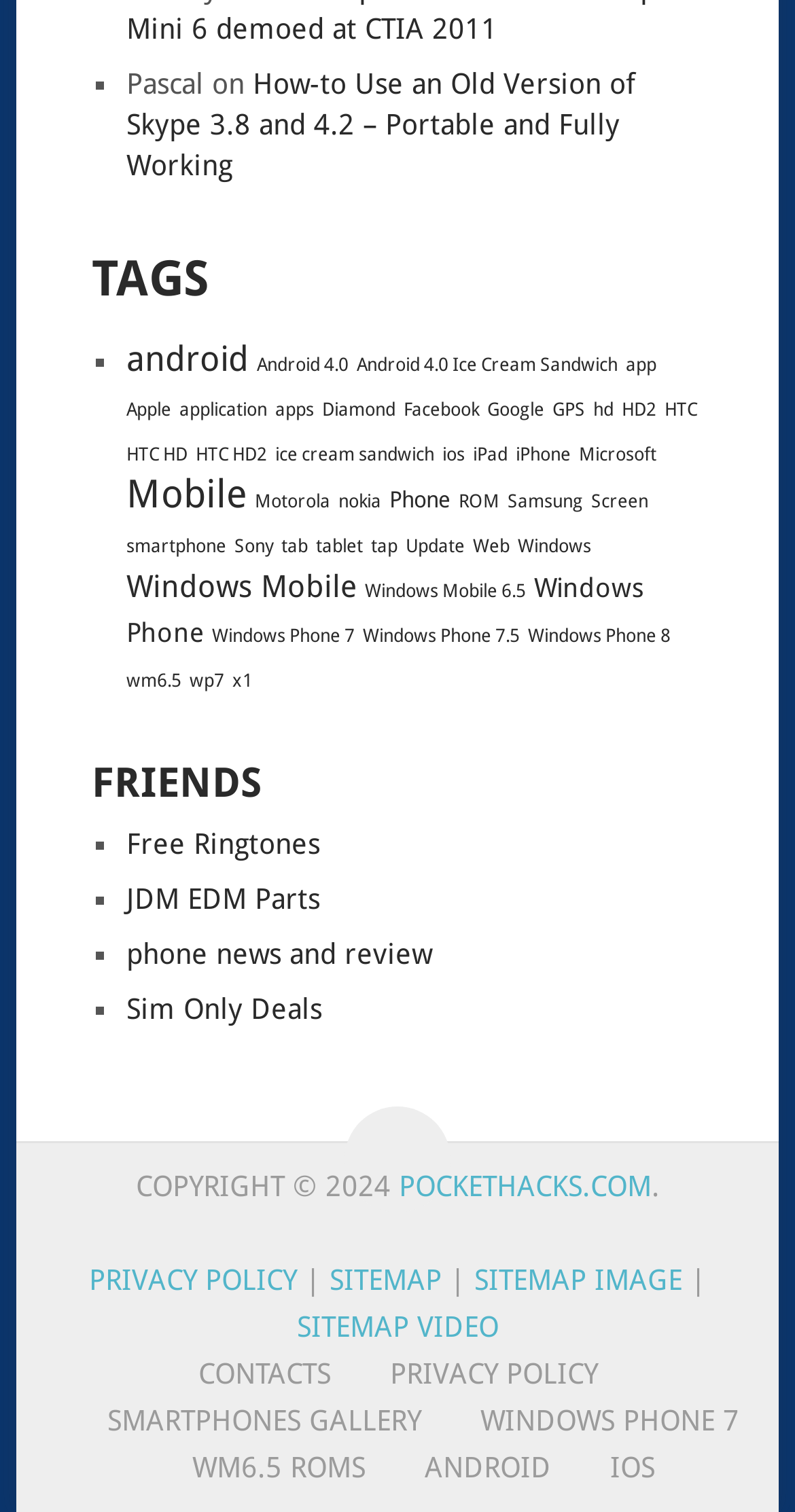Locate the bounding box coordinates of the area you need to click to fulfill this instruction: 'Click on the 'Android' tag'. The coordinates must be in the form of four float numbers ranging from 0 to 1: [left, top, right, bottom].

[0.159, 0.224, 0.313, 0.251]